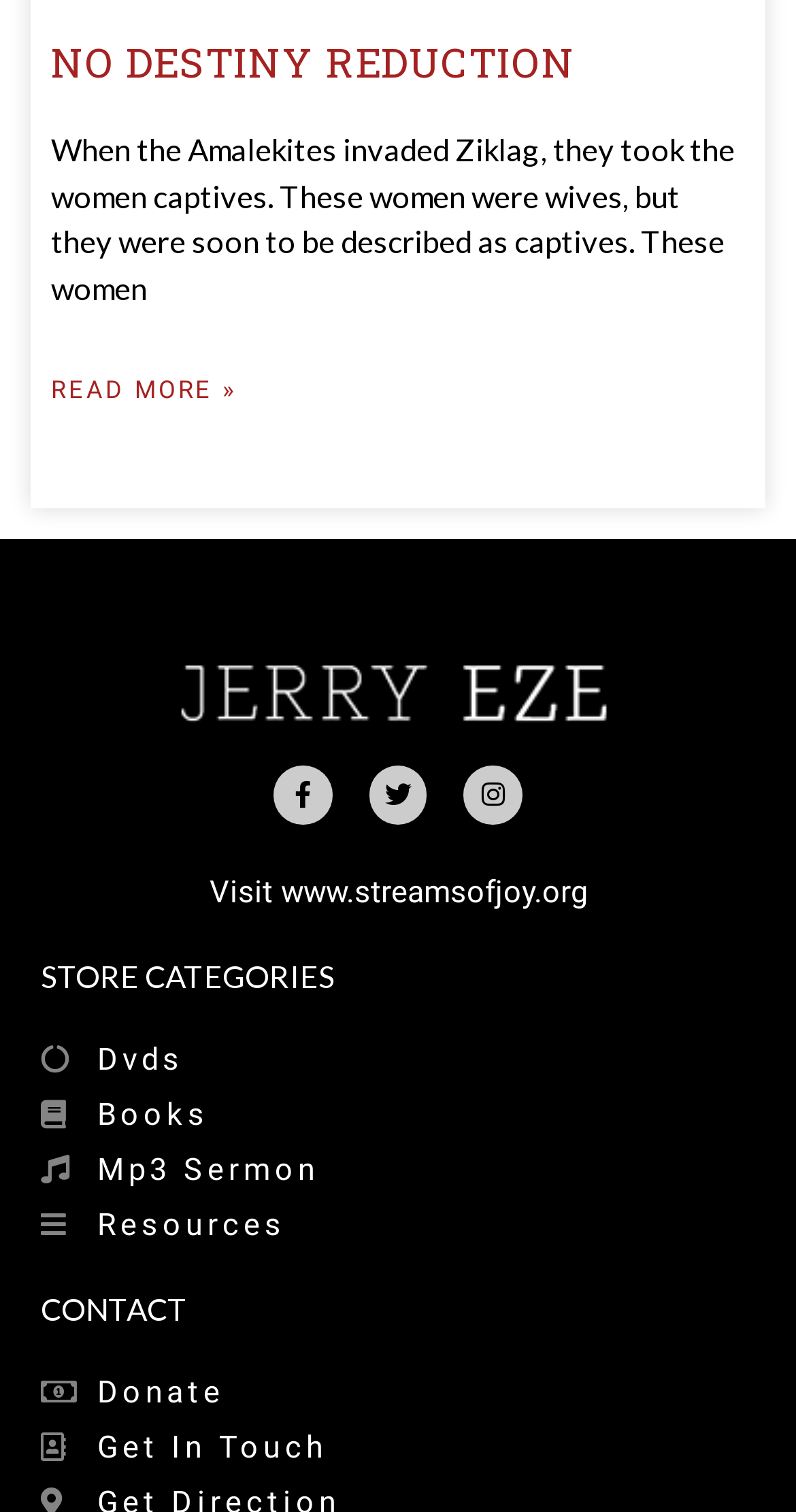Reply to the question below using a single word or brief phrase:
How many social media platforms are linked?

3